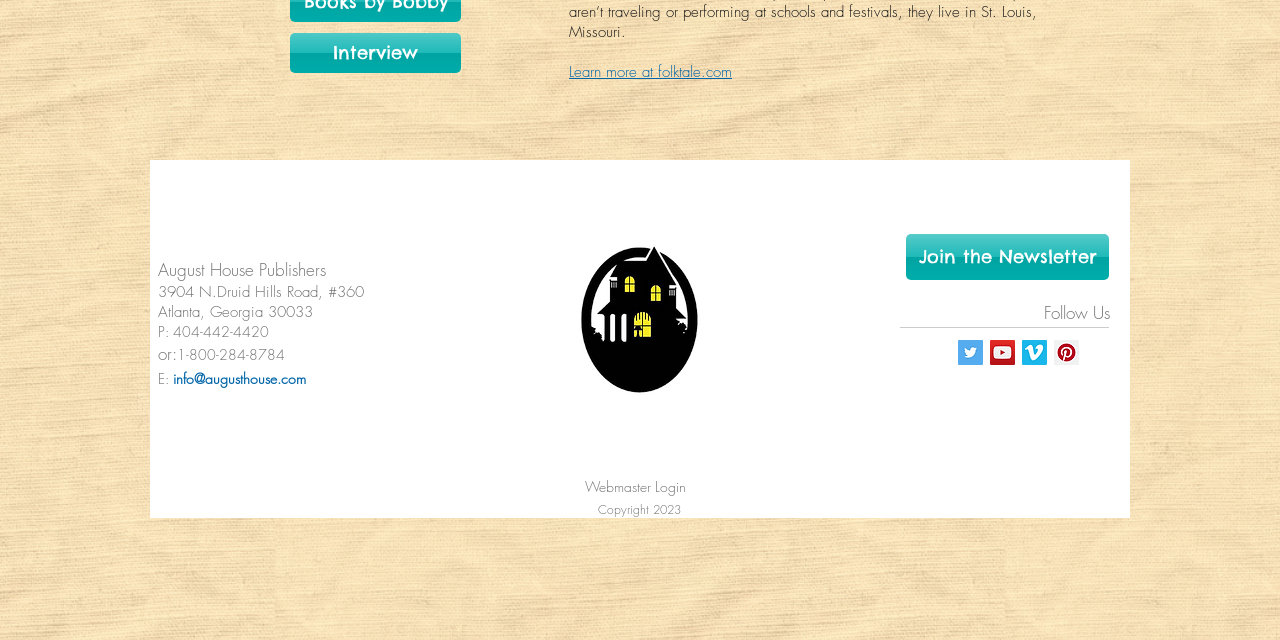Provide the bounding box coordinates in the format (top-left x, top-left y, bottom-right x, bottom-right y). All values are floating point numbers between 0 and 1. Determine the bounding box coordinate of the UI element described as: Webmaster Login

[0.449, 0.744, 0.543, 0.777]